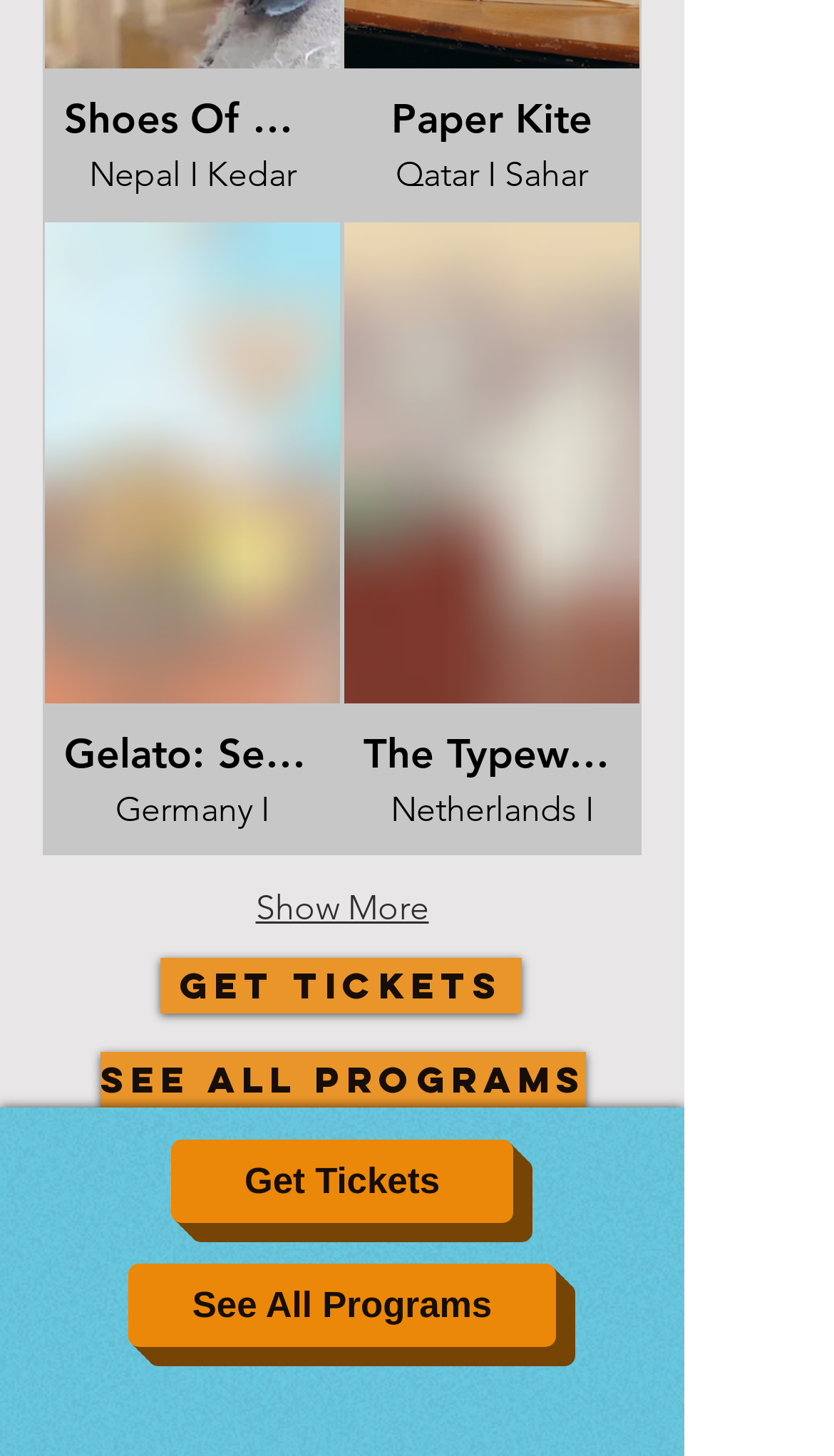Highlight the bounding box coordinates of the element that should be clicked to carry out the following instruction: "Click the 'Get Tickets' link". The coordinates must be given as four float numbers ranging from 0 to 1, i.e., [left, top, right, bottom].

[0.192, 0.658, 0.626, 0.697]